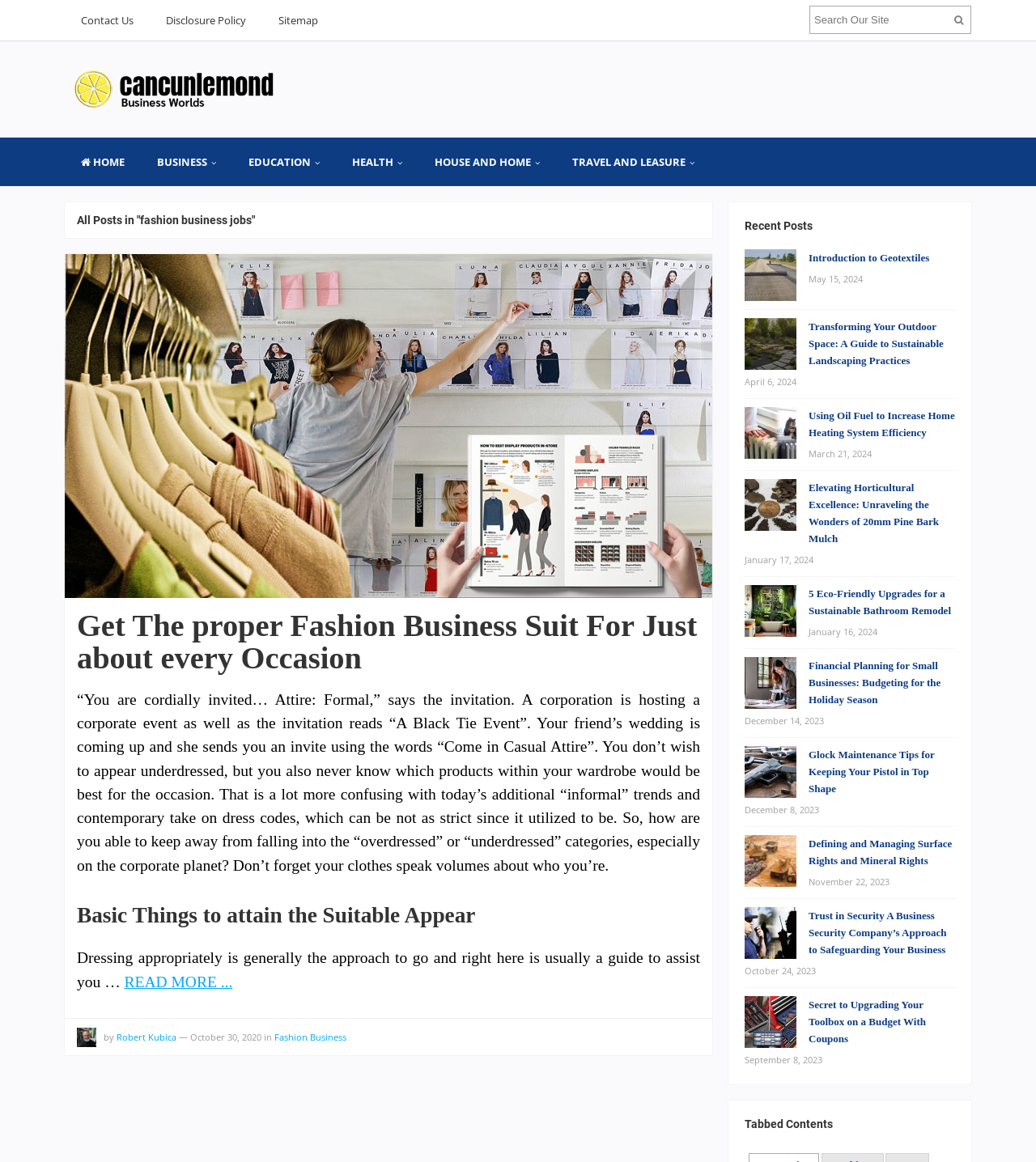Can you find the bounding box coordinates for the element that needs to be clicked to execute this instruction: "Visit the 'HOME' page"? The coordinates should be given as four float numbers between 0 and 1, i.e., [left, top, right, bottom].

[0.062, 0.118, 0.136, 0.16]